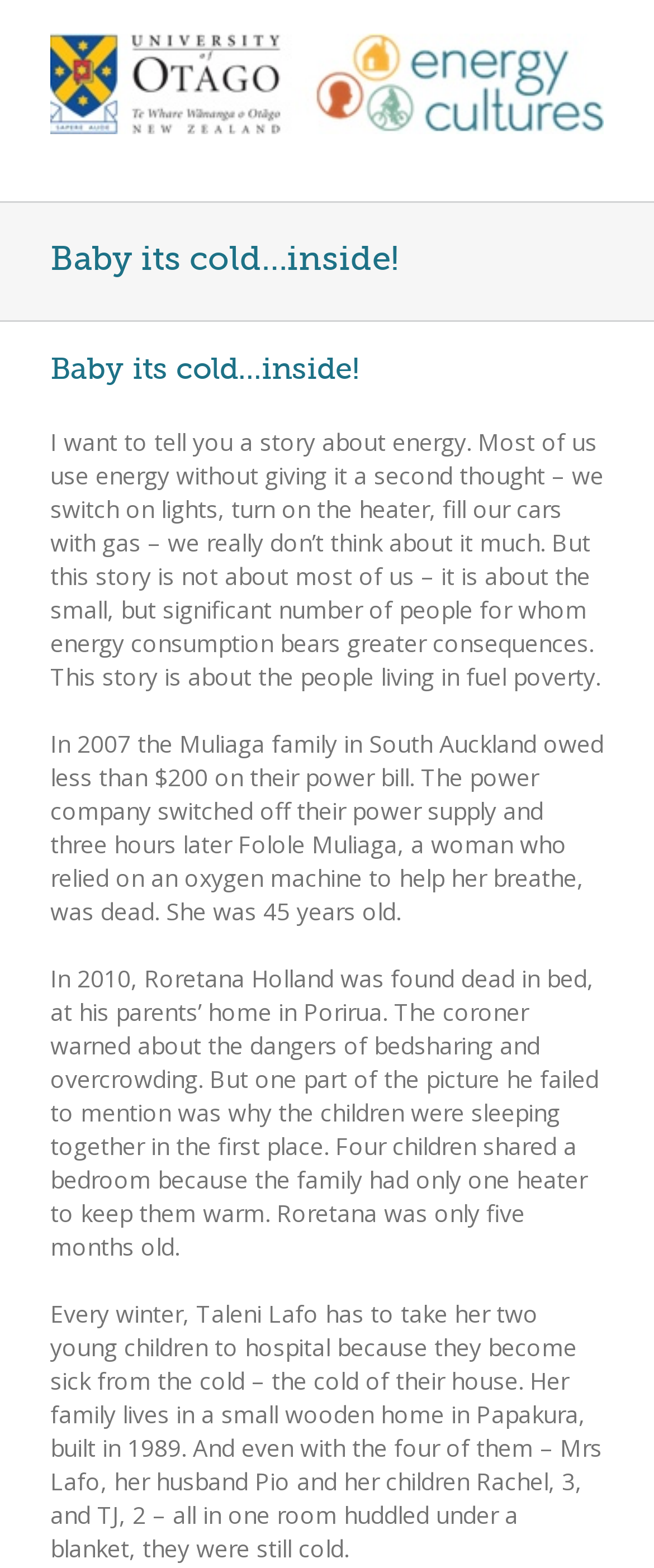Why were the four children sleeping together in one bedroom?
We need a detailed and exhaustive answer to the question. Please elaborate.

The text states that the family had only one heater to keep them warm, which is why the four children were sleeping together in one bedroom.